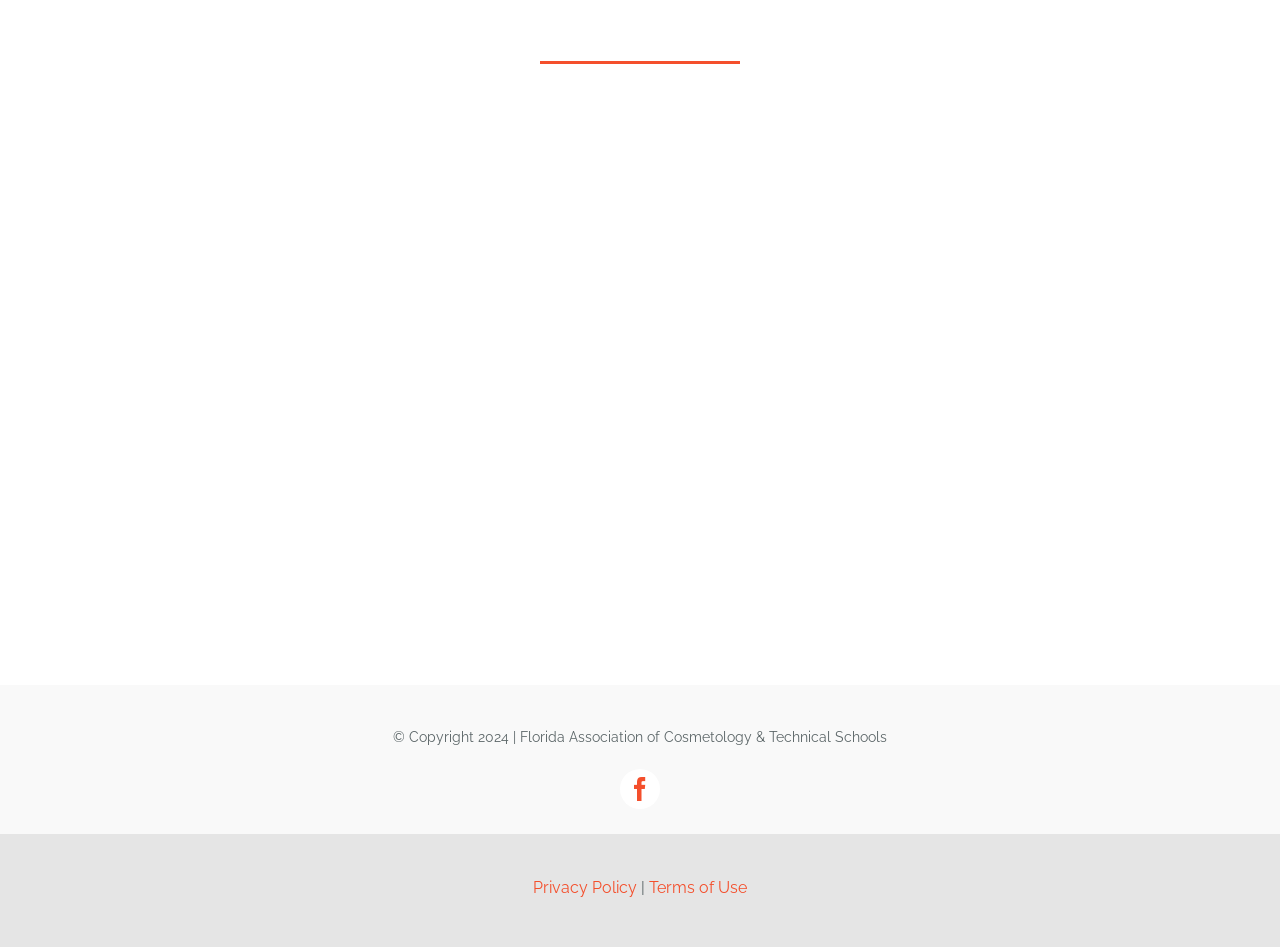What are the two options to join or contact?
Utilize the image to construct a detailed and well-explained answer.

I found the two options by looking at the link elements with the bounding box coordinates [0.342, 0.277, 0.48, 0.326] and [0.528, 0.277, 0.65, 0.326], which have the OCR text 'JOIN ONLINE' and 'CALL NOW' respectively.